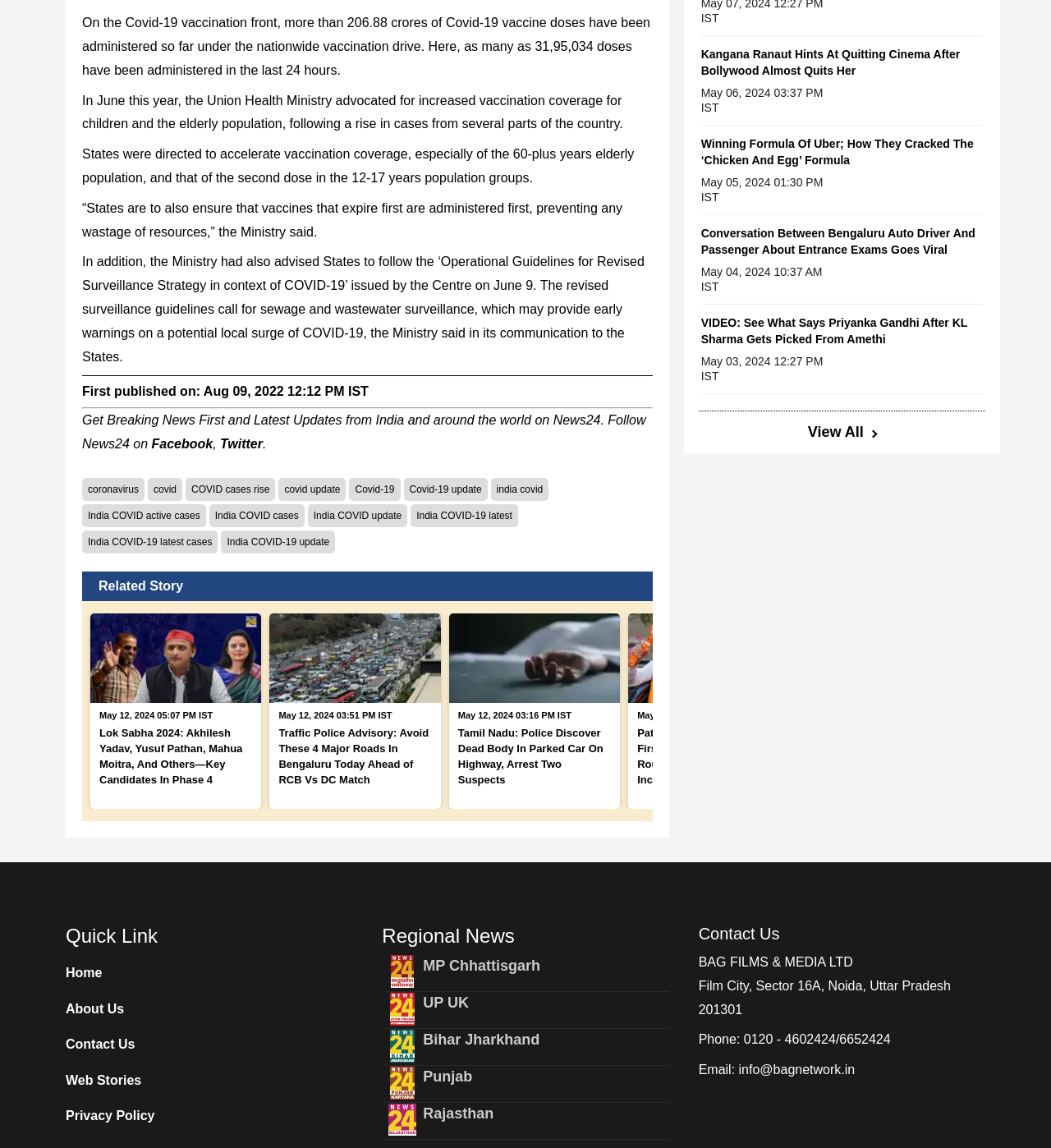What social media platforms are mentioned in the article?
Using the image as a reference, answer the question with a short word or phrase.

Facebook, Twitter